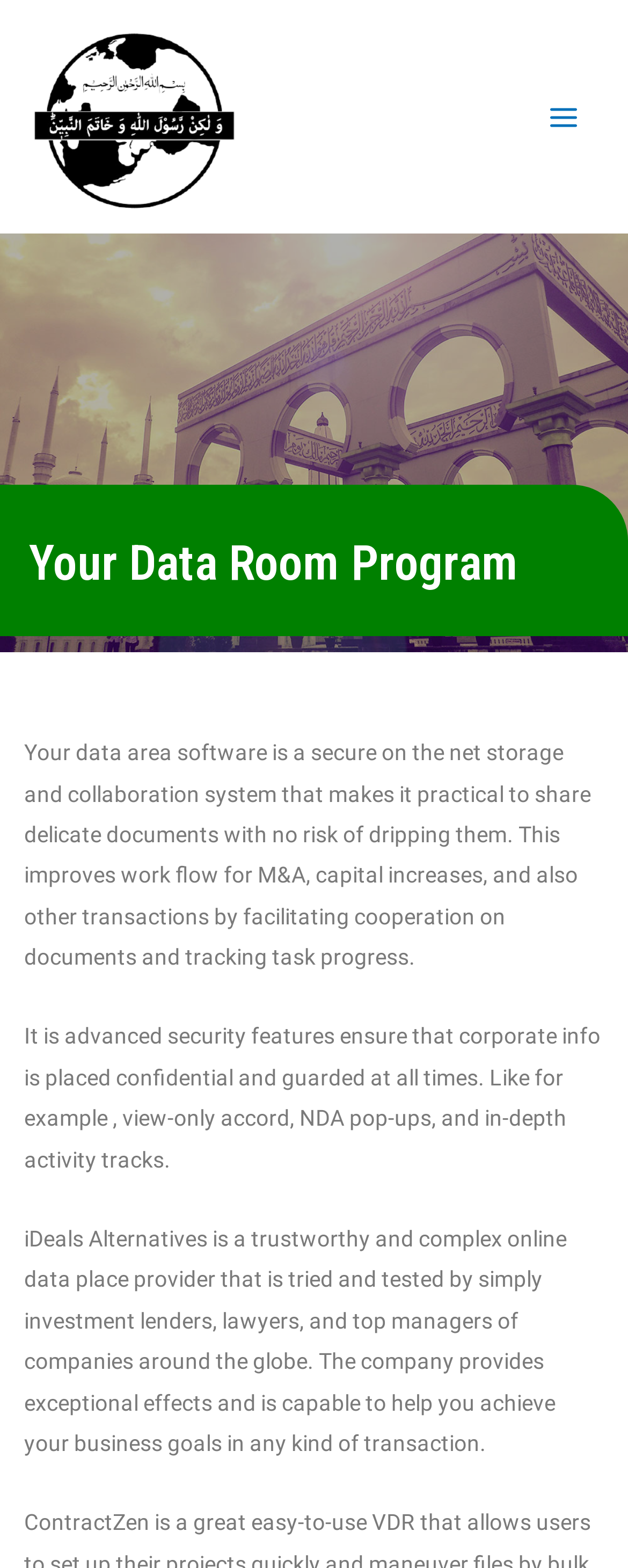What type of transactions is the program suitable for?
Using the information presented in the image, please offer a detailed response to the question.

According to the webpage, the data room program is suitable for facilitating workflow in transactions such as M&A, capital increases, and other similar transactions, by providing a secure and collaborative platform for document sharing and tracking.